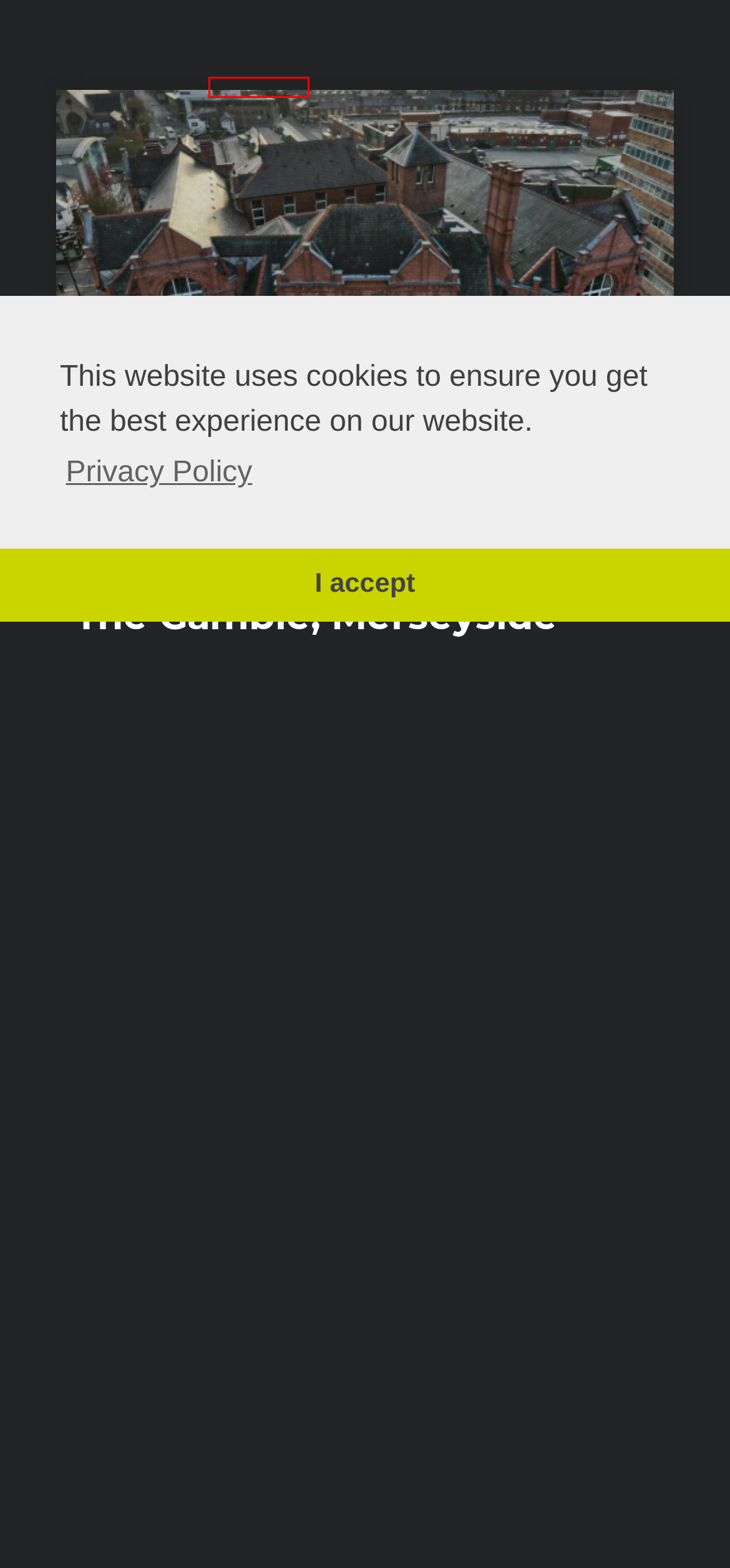Given a webpage screenshot with a red bounding box around a particular element, identify the best description of the new webpage that will appear after clicking on the element inside the red bounding box. Here are the candidates:
A. Terms and Conditions - ScanTech Digital
B. The Gamble, Merseyside - ScanTech Digital
C. Virtual Operations and Maintenance Manuals - ScanTech Digital
D. Battersea Power Station, London - ScanTech Digital
E. Retail and Hospitality - ScanTech Digital
F. Contact ScanTech Digital
G. Drone Surveys - Aerial Surveys - ScanTech Digital in Birmingham
H. News - ScanTech Digital

G